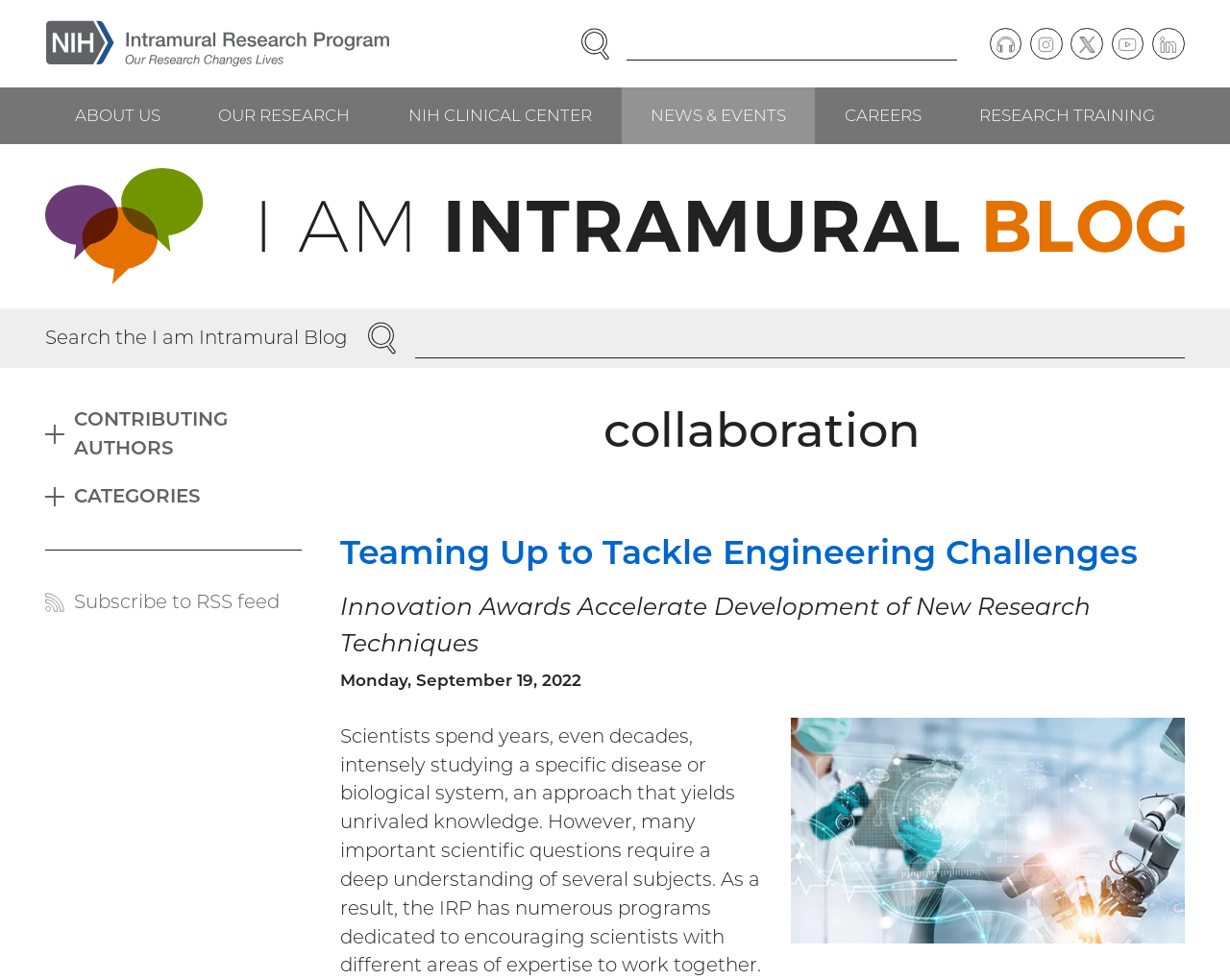Provide a one-word or brief phrase answer to the question:
How many search bars are on this webpage?

2